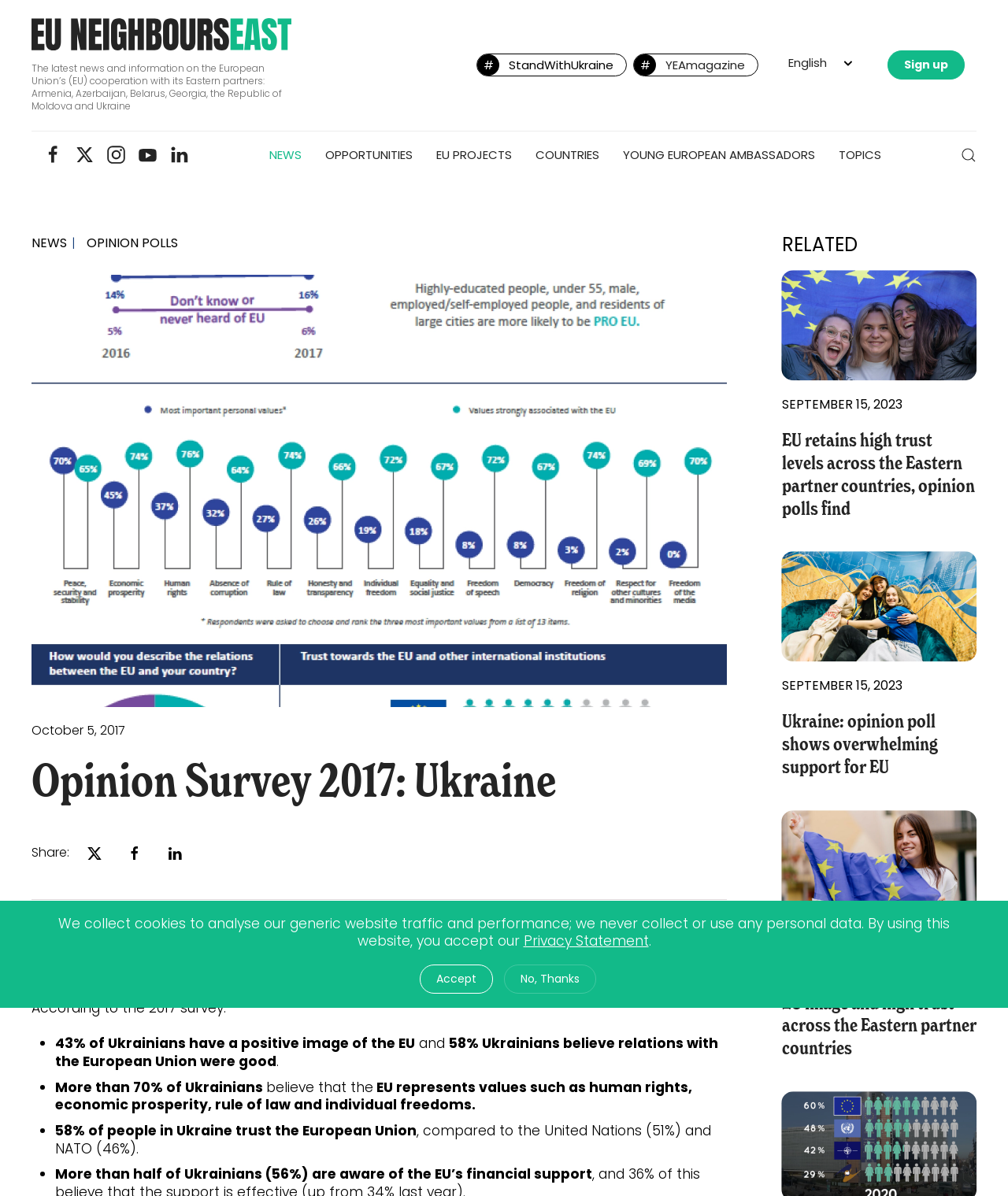Could you locate the bounding box coordinates for the section that should be clicked to accomplish this task: "Click the 'NEWS' button".

[0.255, 0.11, 0.311, 0.149]